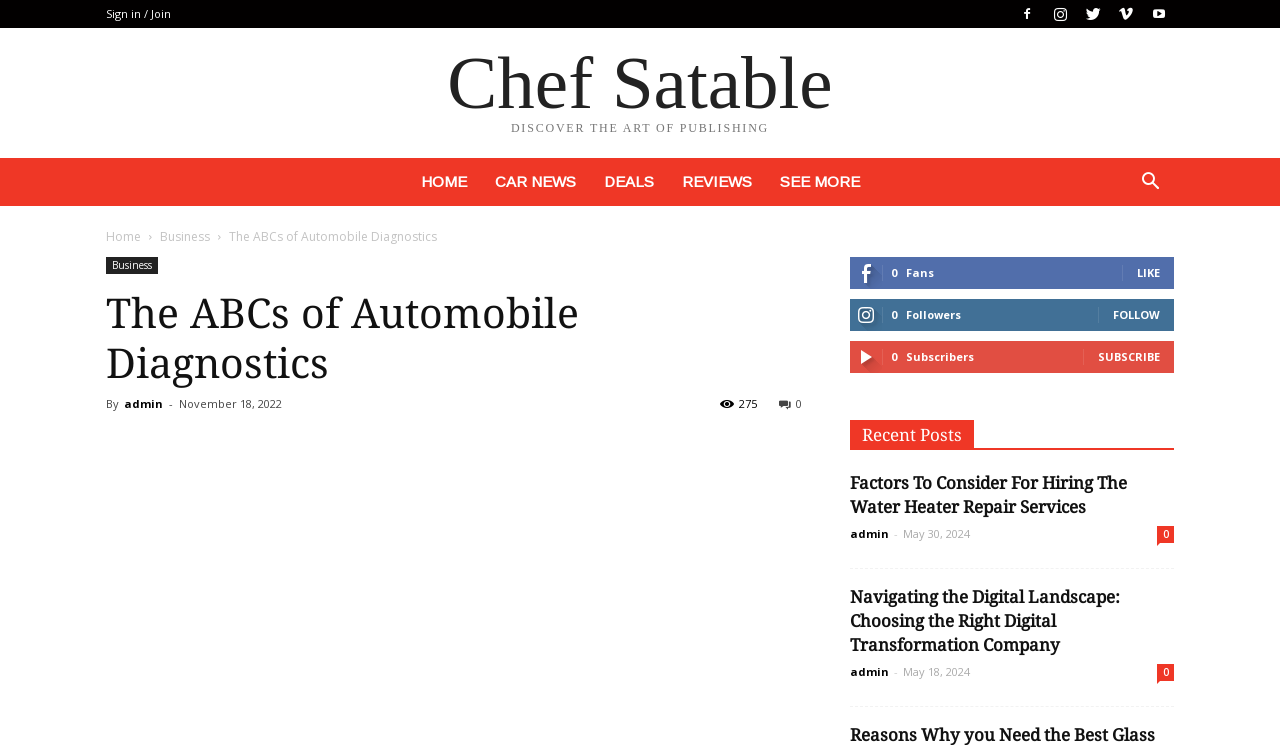Find the bounding box of the UI element described as follows: "Facebook".

[0.083, 0.576, 0.114, 0.63]